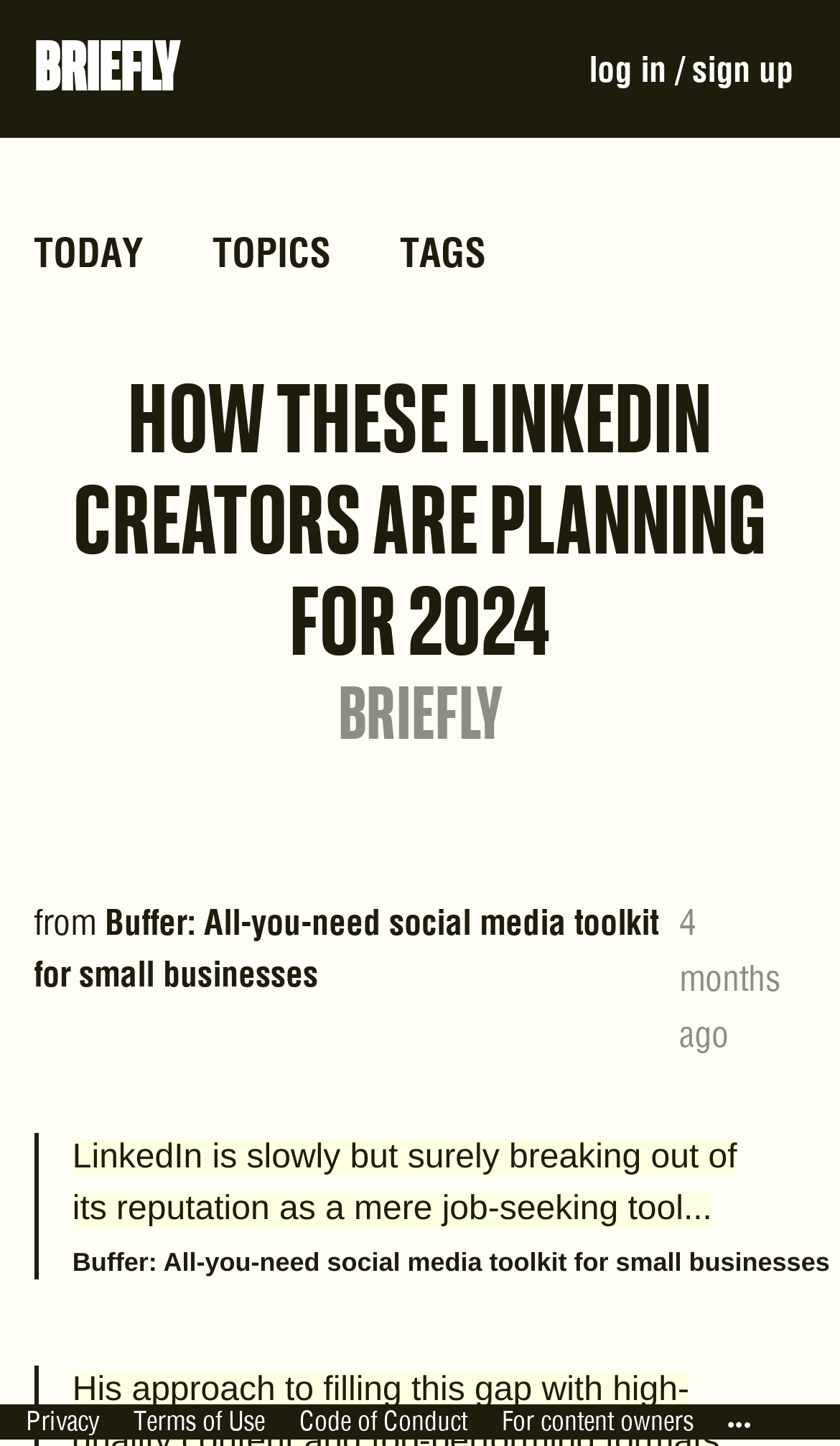Using the details in the image, give a detailed response to the question below:
What are the terms and conditions links at the bottom?

At the bottom of the webpage, I found three links with IDs 18, 19, and 20, which are 'Privacy', 'Terms of Use', and 'Code of Conduct' respectively. These links are likely terms and conditions links that provide information about the website's policies.